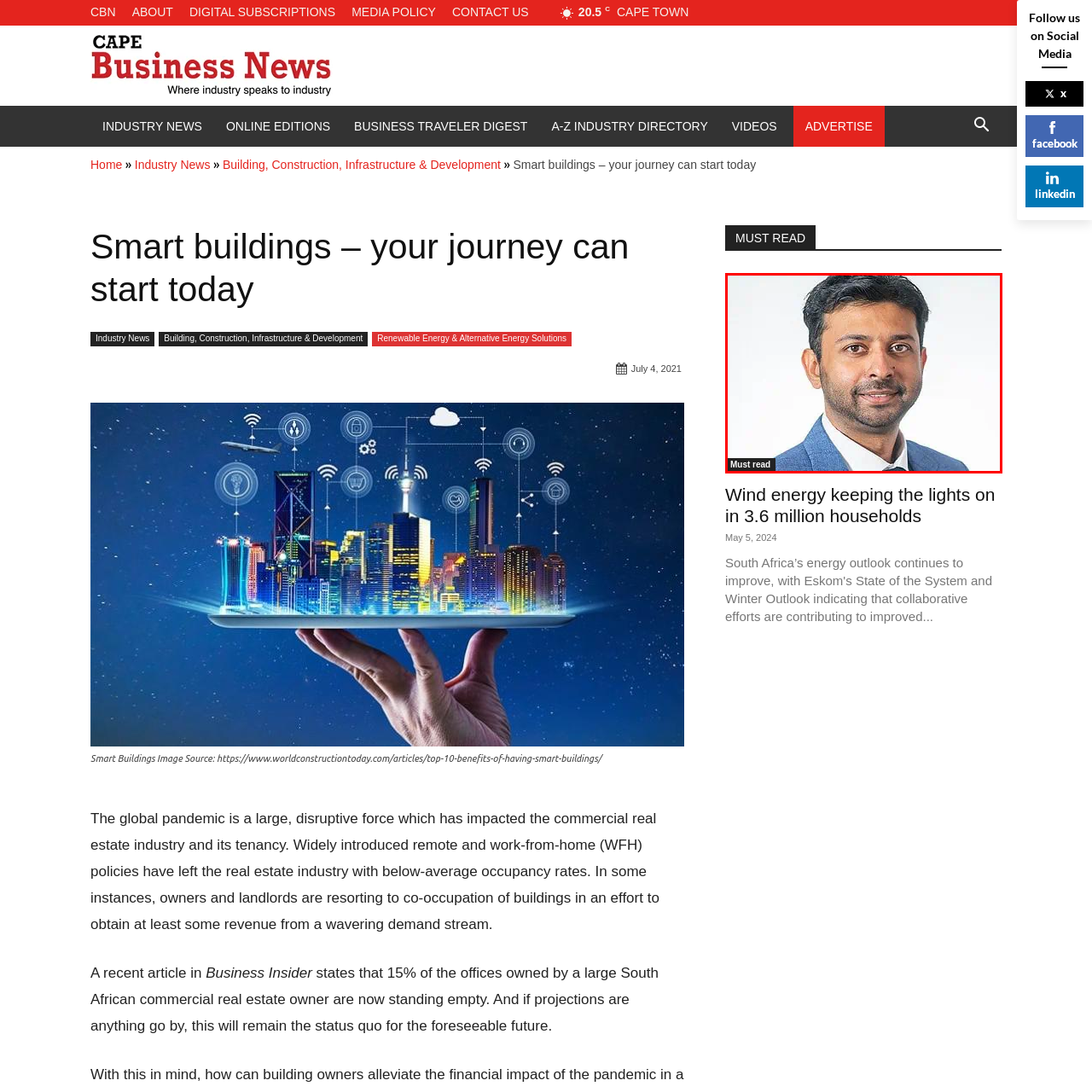What is the background color of the image?
Look at the image surrounded by the red border and respond with a one-word or short-phrase answer based on your observation.

Light, neutral